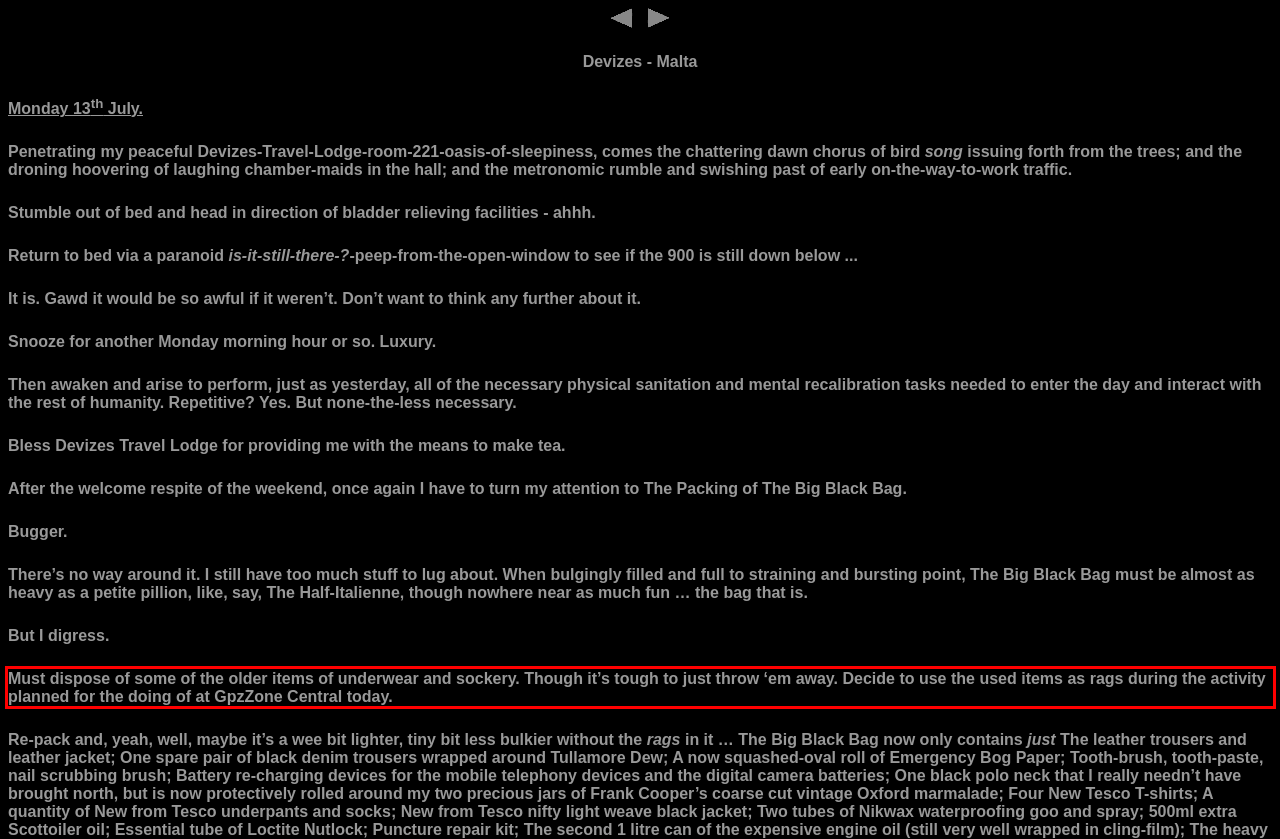Perform OCR on the text inside the red-bordered box in the provided screenshot and output the content.

Must dispose of some of the older items of underwear and sockery. Though it’s tough to just throw ‘em away. Decide to use the used items as rags during the activity planned for the doing of at GpzZone Central today.